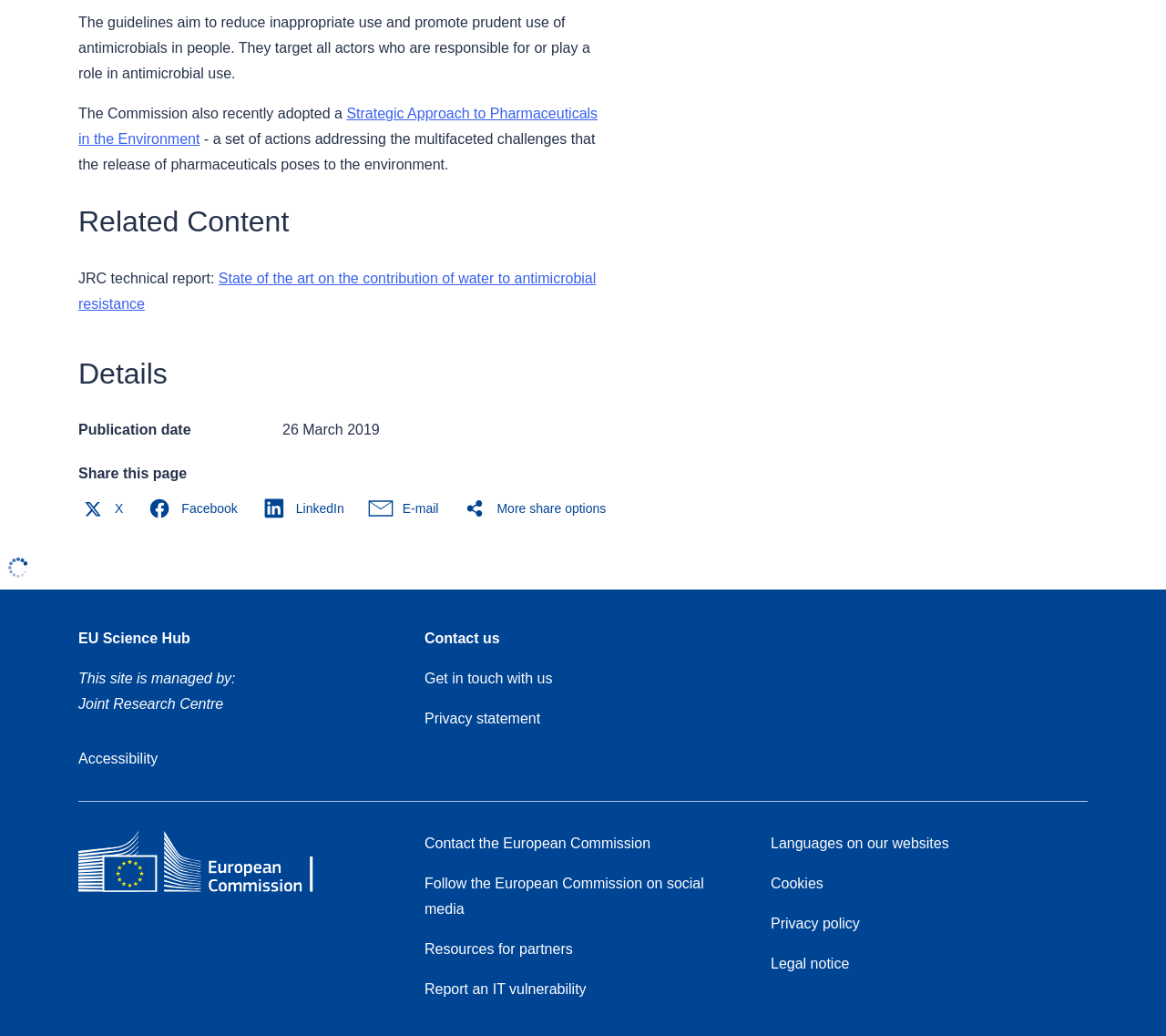Determine the bounding box coordinates of the clickable element to complete this instruction: "Click the 'Share this page' button". Provide the coordinates in the format of four float numbers between 0 and 1, [left, top, right, bottom].

[0.067, 0.45, 0.16, 0.465]